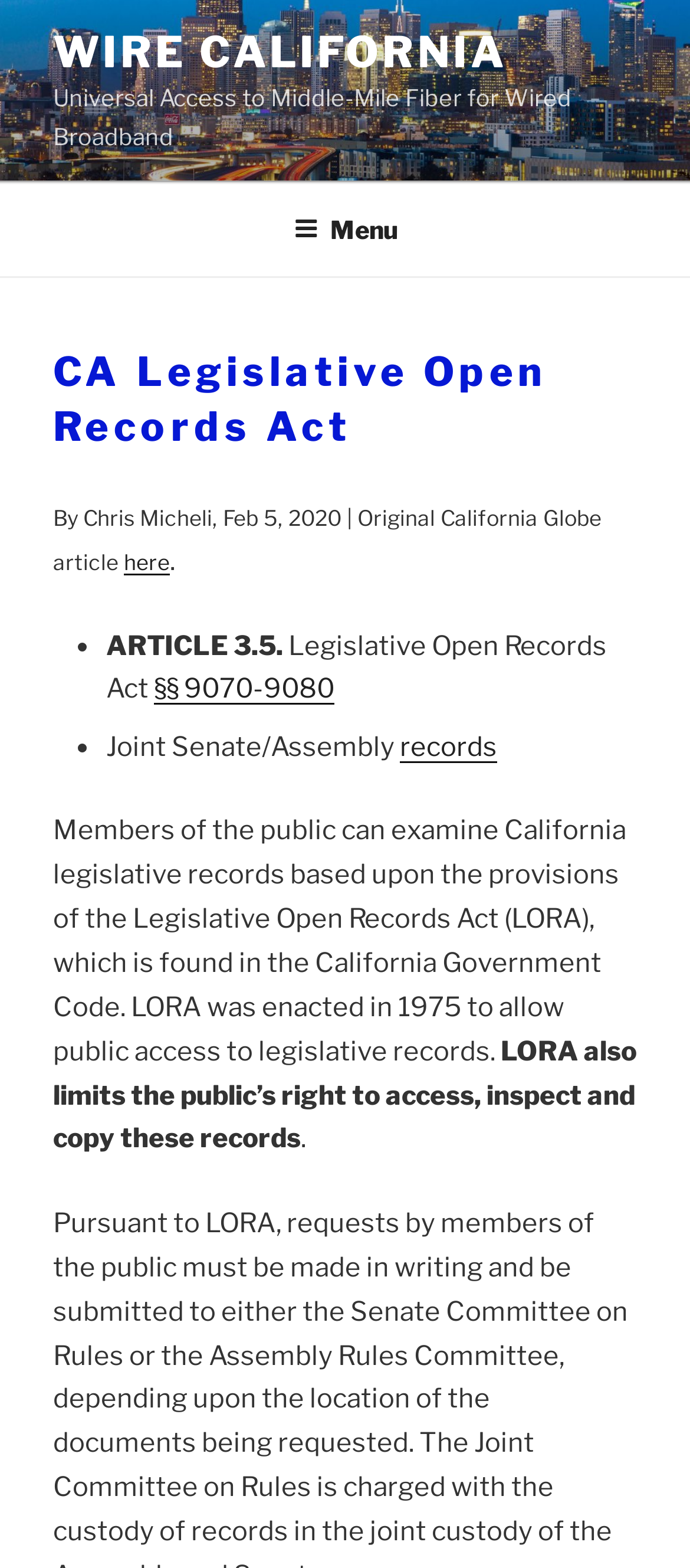Identify the bounding box coordinates for the UI element mentioned here: "Menu". Provide the coordinates as four float values between 0 and 1, i.e., [left, top, right, bottom].

[0.388, 0.119, 0.612, 0.174]